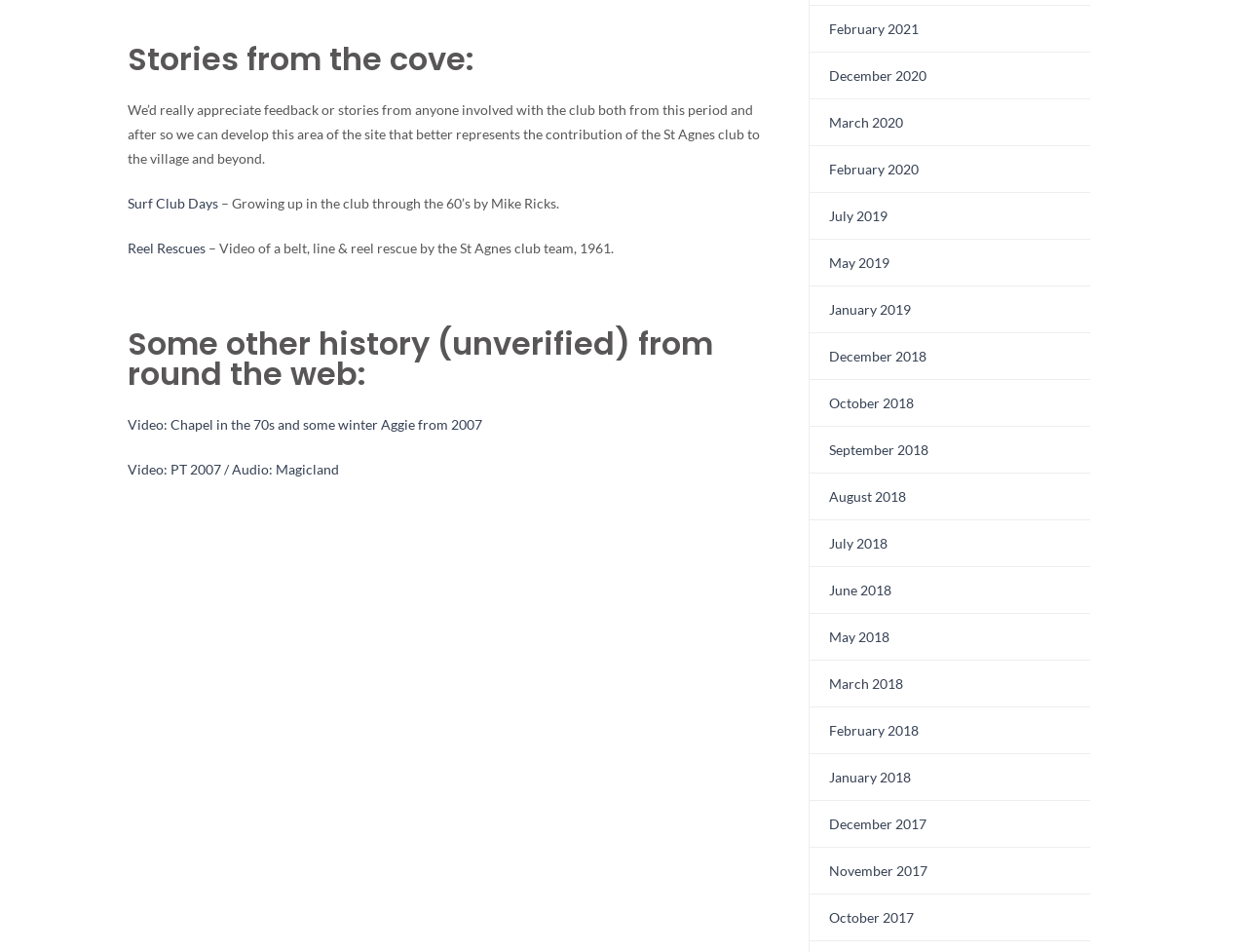Identify the bounding box coordinates for the region of the element that should be clicked to carry out the instruction: "Explore 'December 2020'". The bounding box coordinates should be four float numbers between 0 and 1, i.e., [left, top, right, bottom].

[0.665, 0.071, 0.743, 0.088]